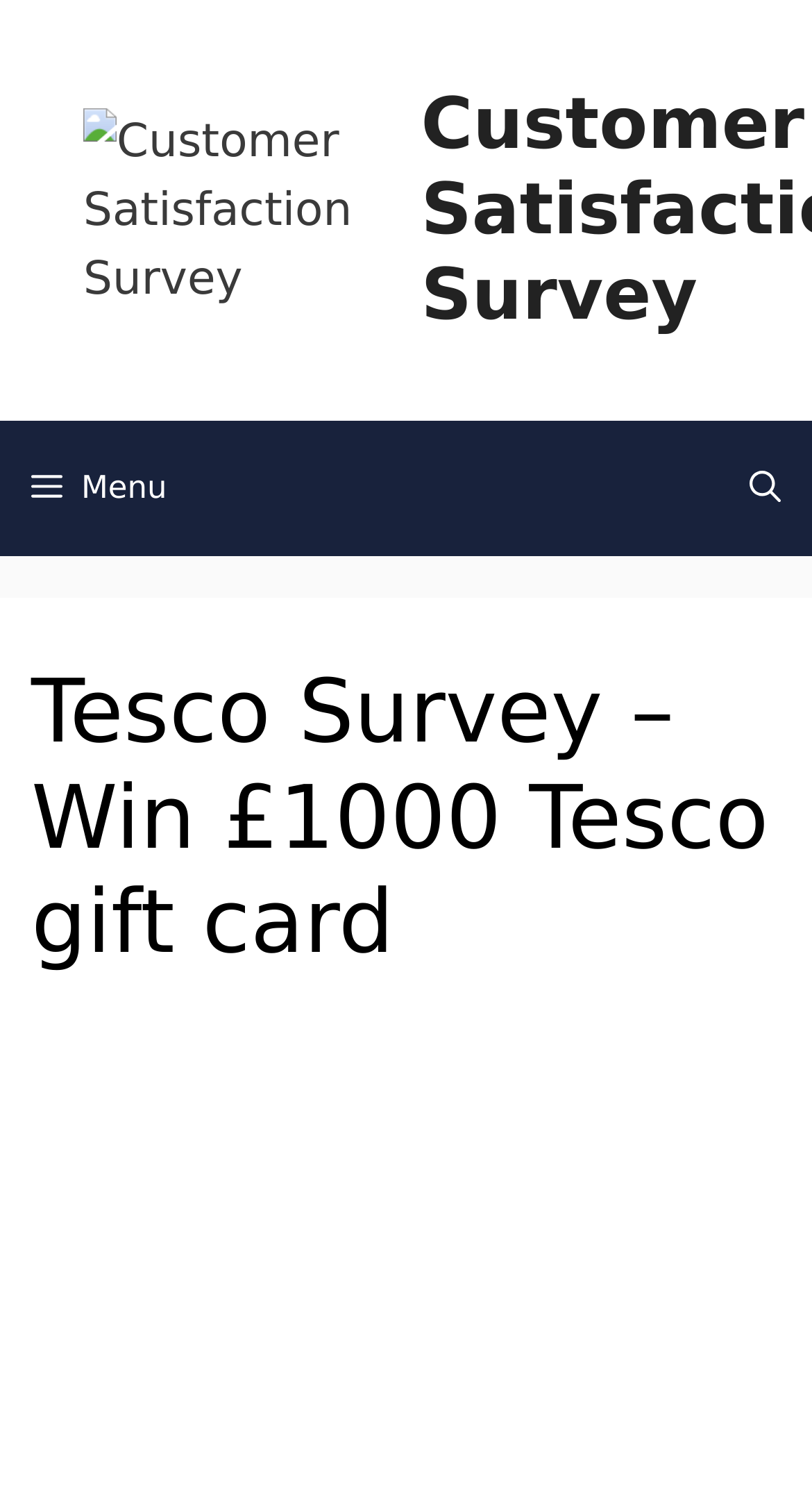What is the purpose of the survey?
Please elaborate on the answer to the question with detailed information.

Based on the webpage, the purpose of the survey is to win a £1000 Tesco gift card, as indicated by the heading 'Tesco Survey – Win £1000 Tesco gift card'.